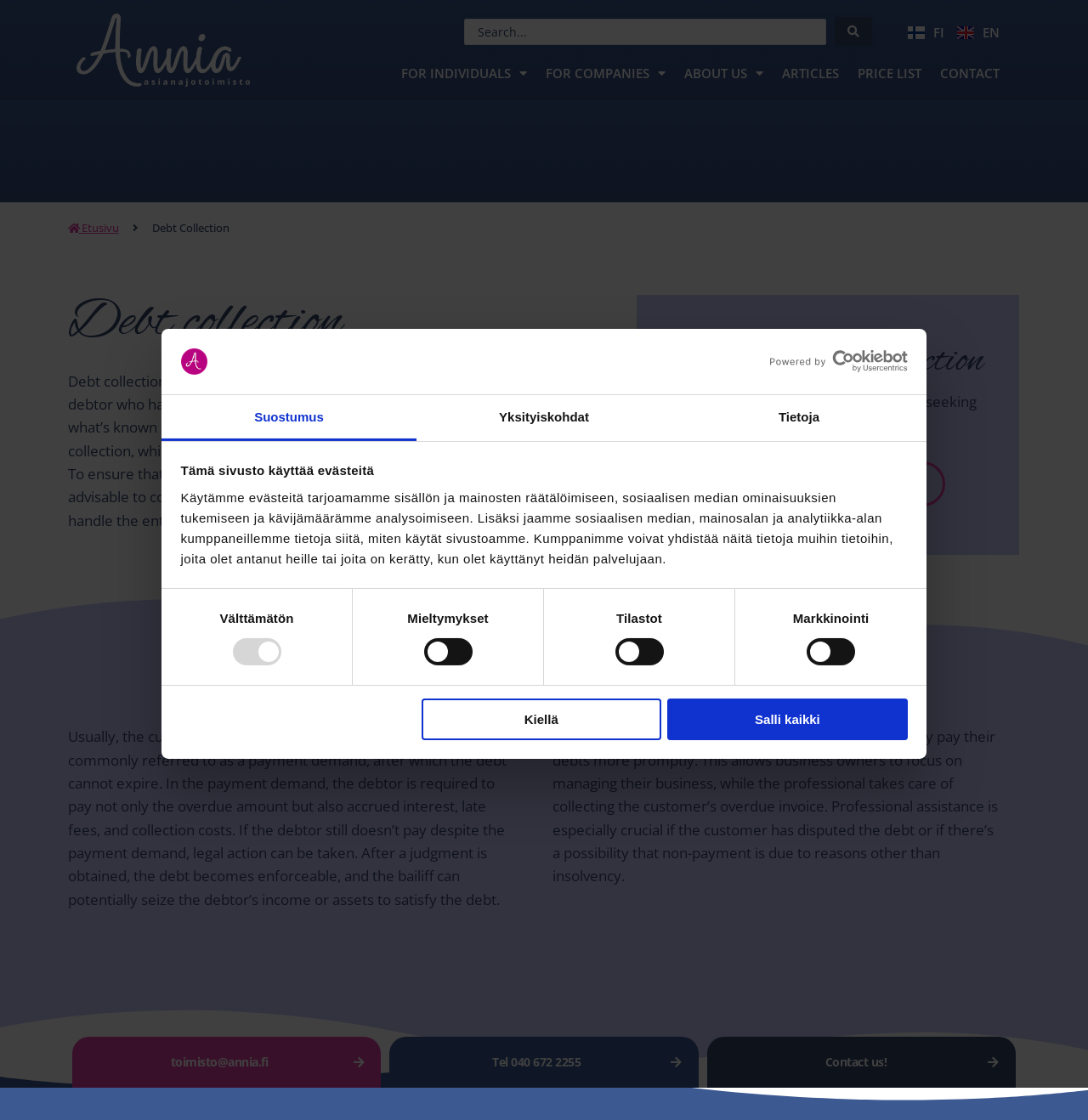Locate the bounding box coordinates of the clickable region to complete the following instruction: "Search for something."

[0.427, 0.015, 0.802, 0.041]